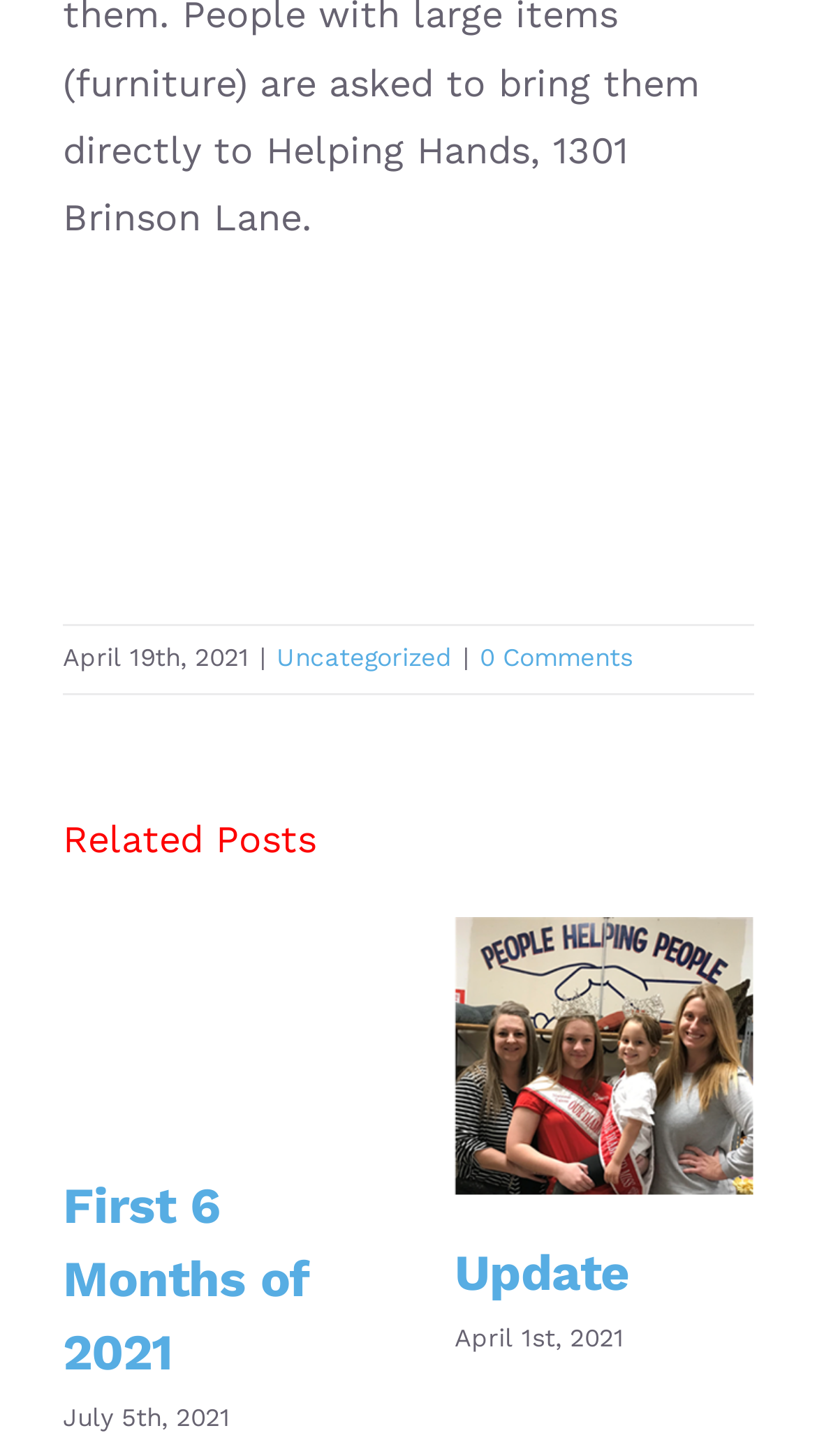Using the provided description: "Uncategorized", find the bounding box coordinates of the corresponding UI element. The output should be four float numbers between 0 and 1, in the format [left, top, right, bottom].

[0.338, 0.442, 0.554, 0.462]